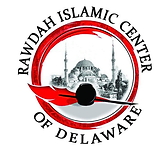What is the name of the Islamic center displayed at the top of the logo?
Based on the image, provide your answer in one word or phrase.

Rawdah Islamic Center